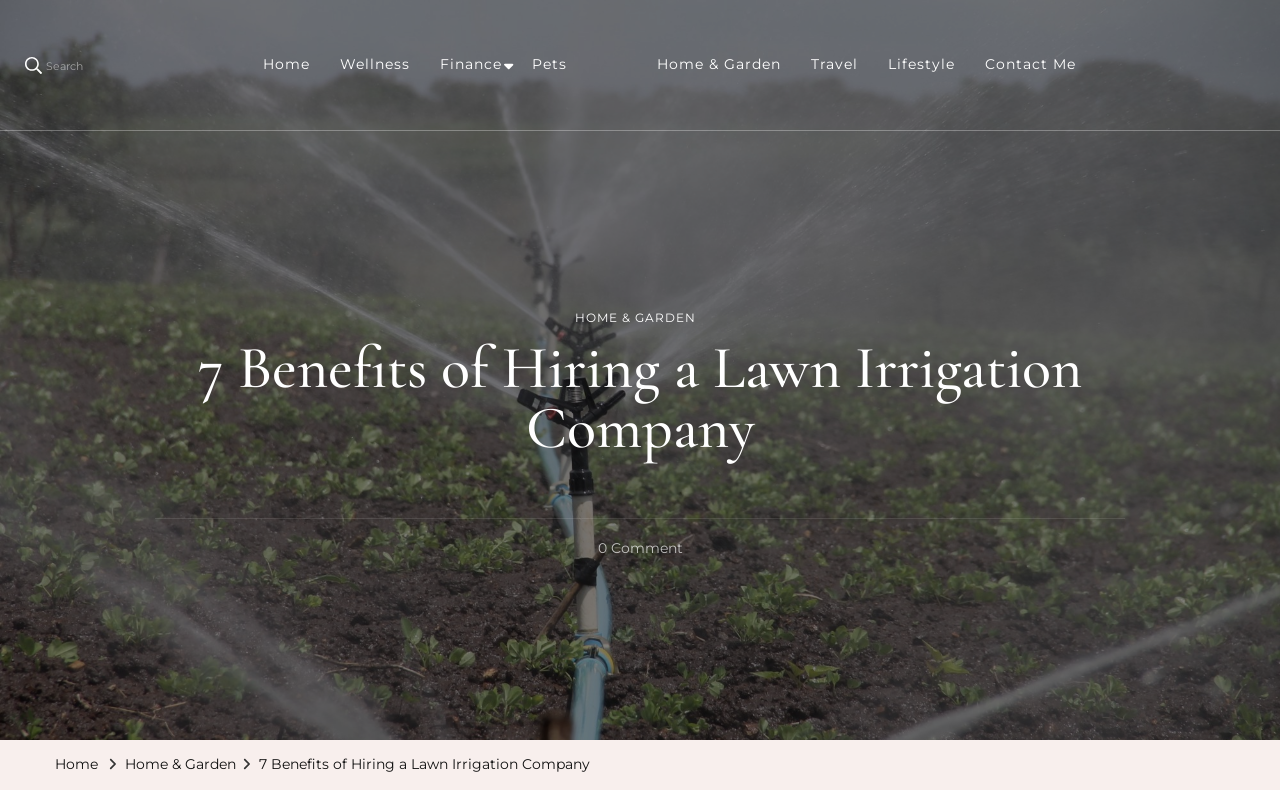What is the last category listed in the bottom navigation bar?
Give a detailed response to the question by analyzing the screenshot.

I examined the bottom navigation bar and found the last category listed is '7 Benefits of Hiring a Lawn Irrigation Company', with bounding box coordinates [0.202, 0.928, 0.461, 0.965].